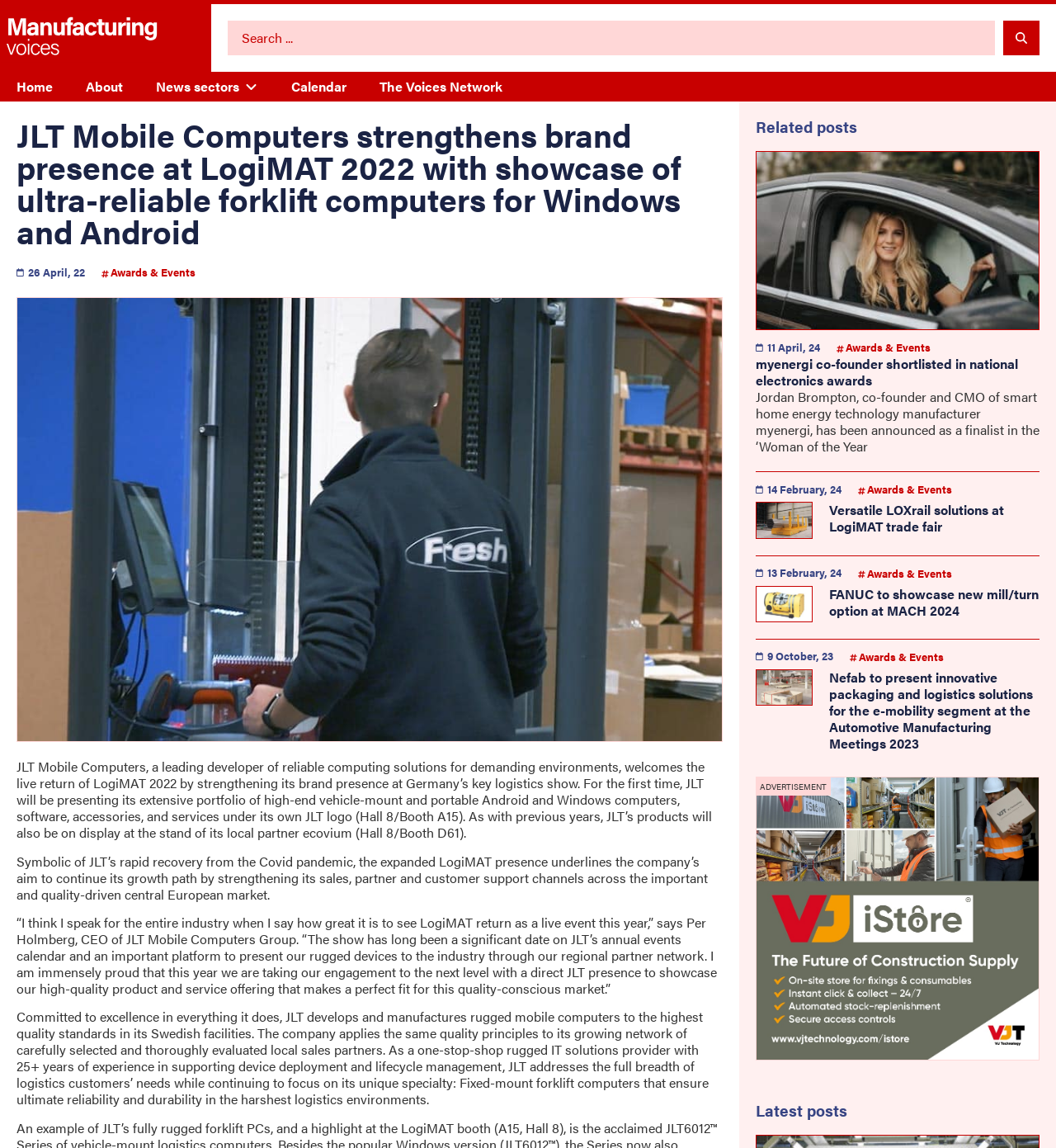Find the bounding box coordinates of the element you need to click on to perform this action: 'Click the link to watch the seals at Pier 39 in San Francisco.'. The coordinates should be represented by four float values between 0 and 1, in the format [left, top, right, bottom].

None